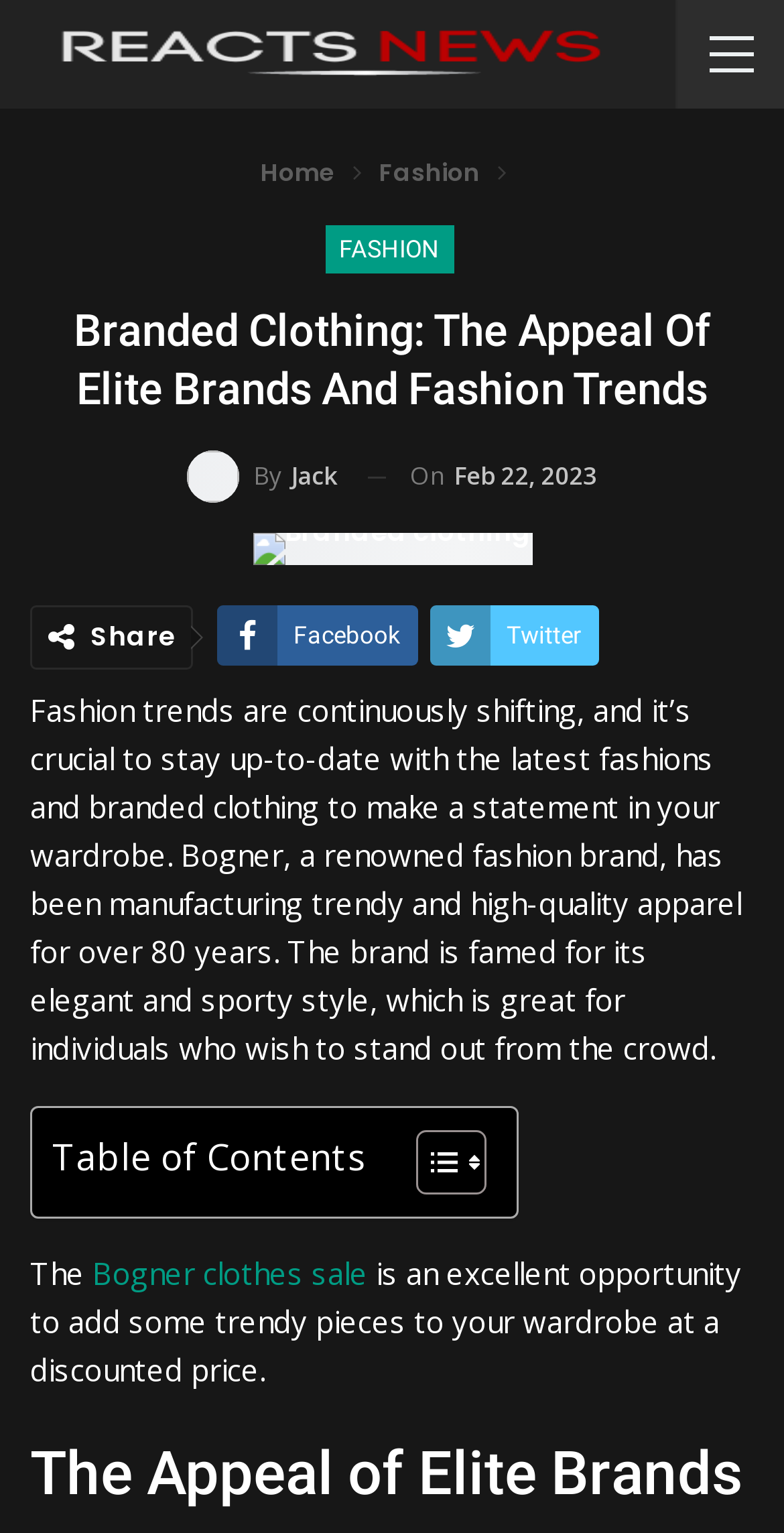Specify the bounding box coordinates of the area to click in order to execute this command: 'Click on the 'Home' link'. The coordinates should consist of four float numbers ranging from 0 to 1, and should be formatted as [left, top, right, bottom].

[0.332, 0.098, 0.427, 0.127]